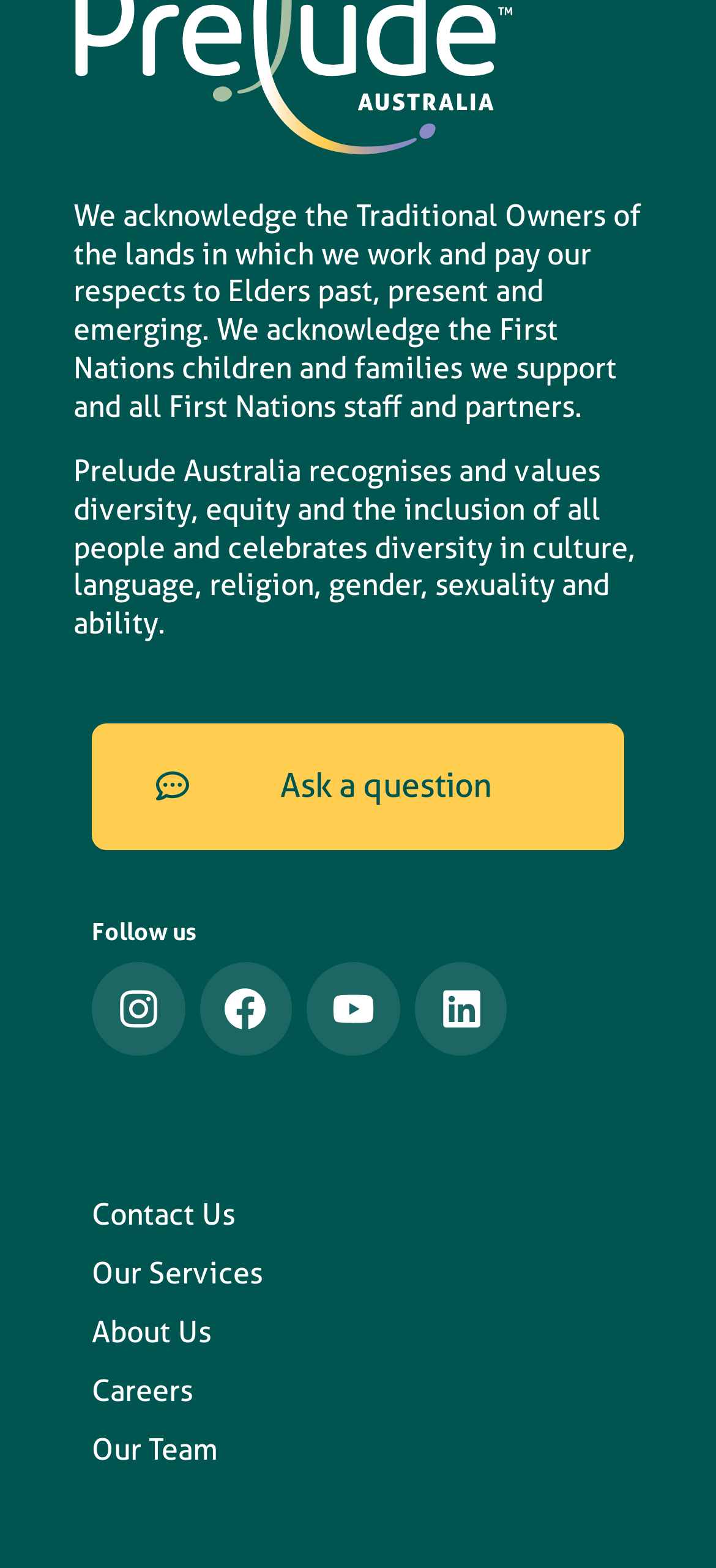What is the last link in the footer section?
Give a one-word or short-phrase answer derived from the screenshot.

Our Team